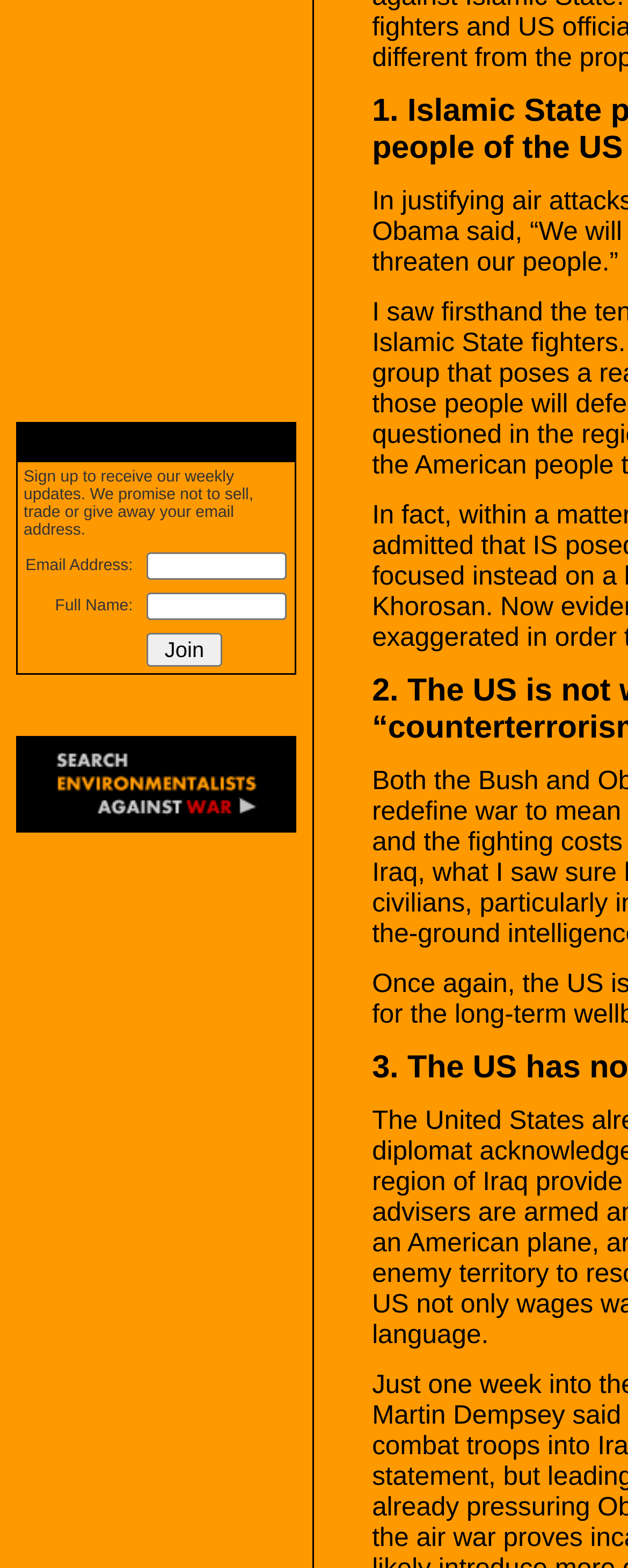Determine the bounding box for the described UI element: "alt="Search Environmentalists Against War website"".

[0.079, 0.514, 0.418, 0.529]